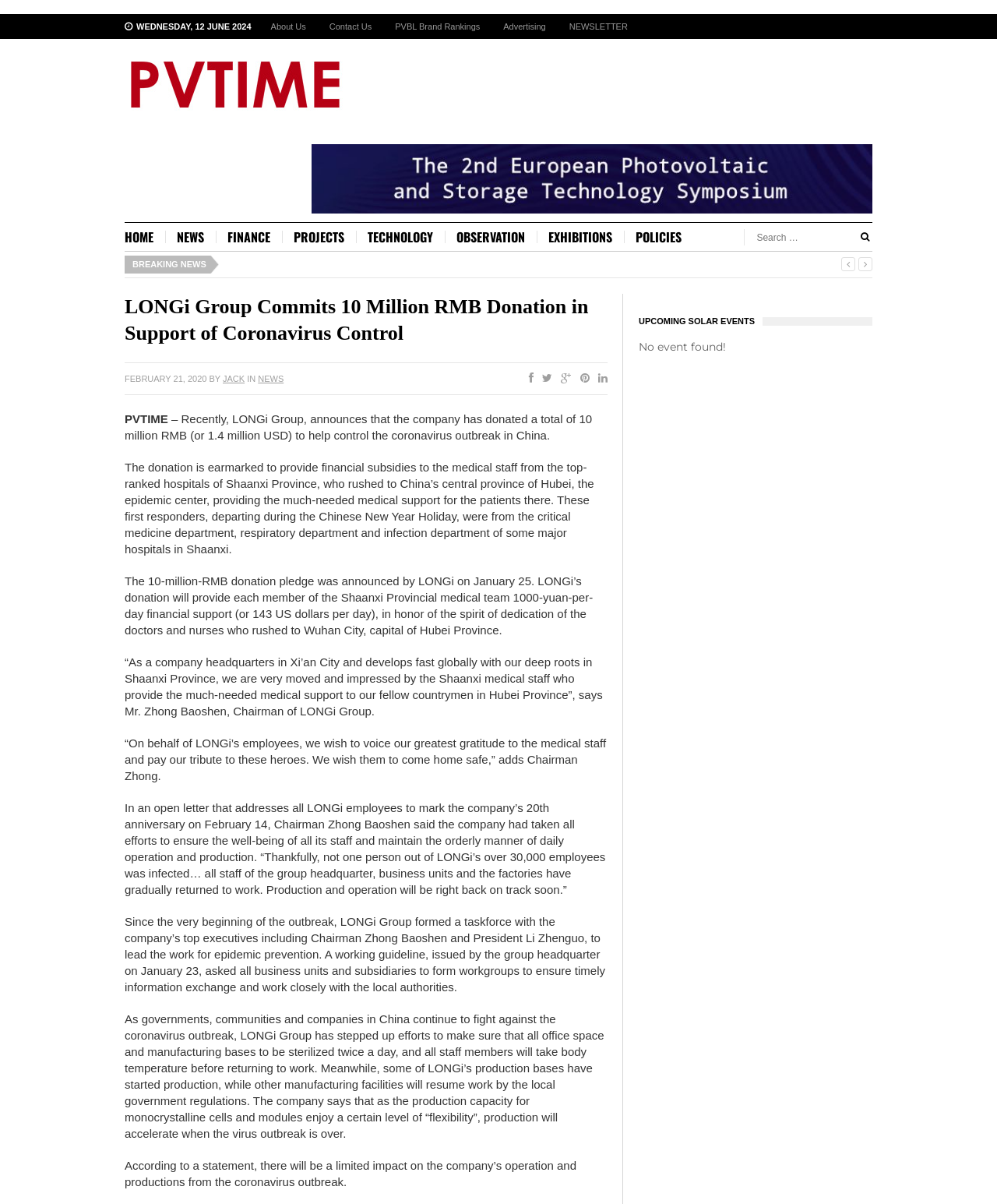Locate the bounding box coordinates of the area to click to fulfill this instruction: "Click on the 'HOME' link". The bounding box should be presented as four float numbers between 0 and 1, in the order [left, top, right, bottom].

[0.125, 0.191, 0.166, 0.203]